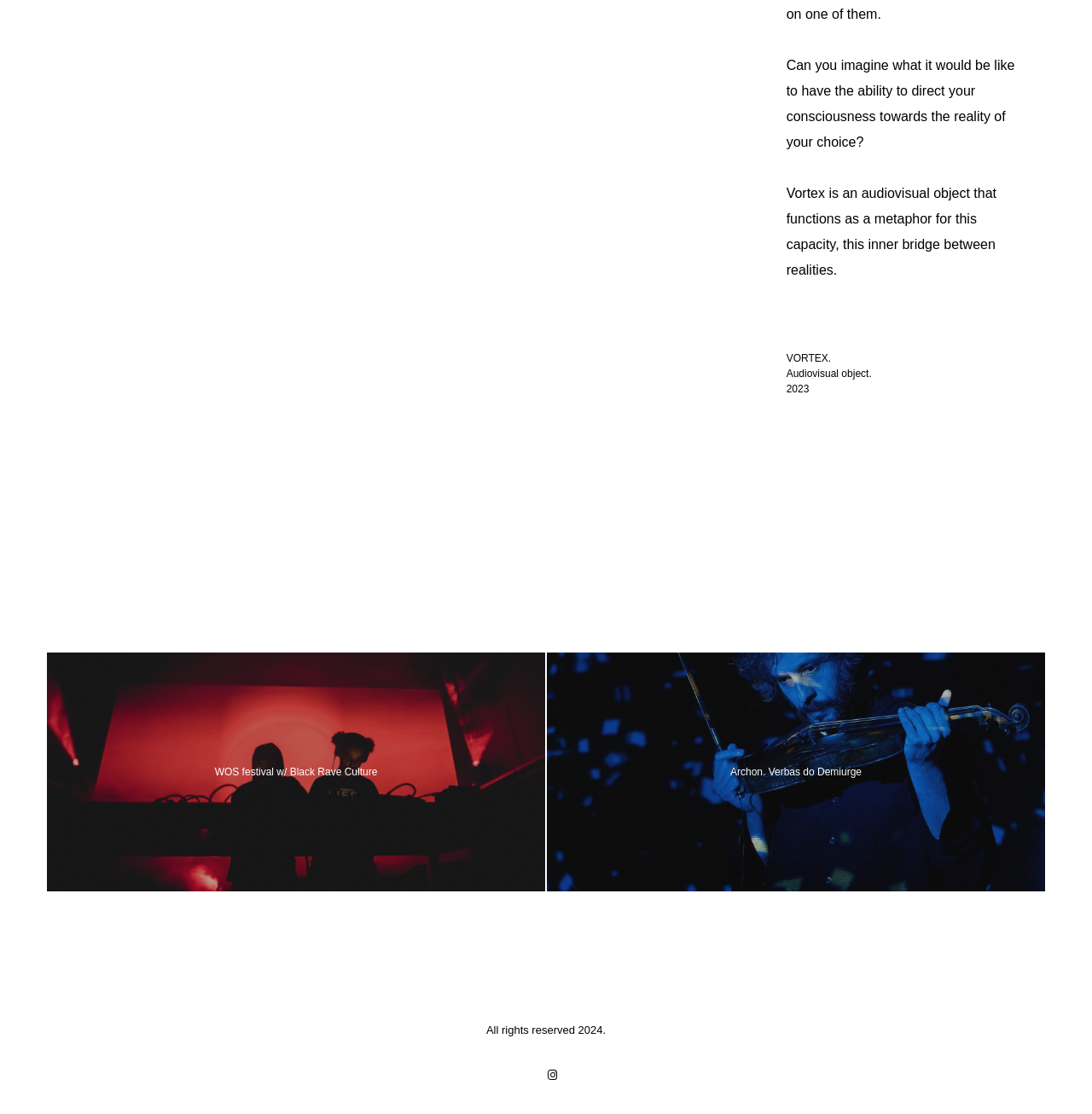What social media platform is linked at the bottom?
Please provide a comprehensive answer based on the visual information in the image.

The social media platform linked at the bottom is Instagram, which is indicated by the link ' Instagram'.